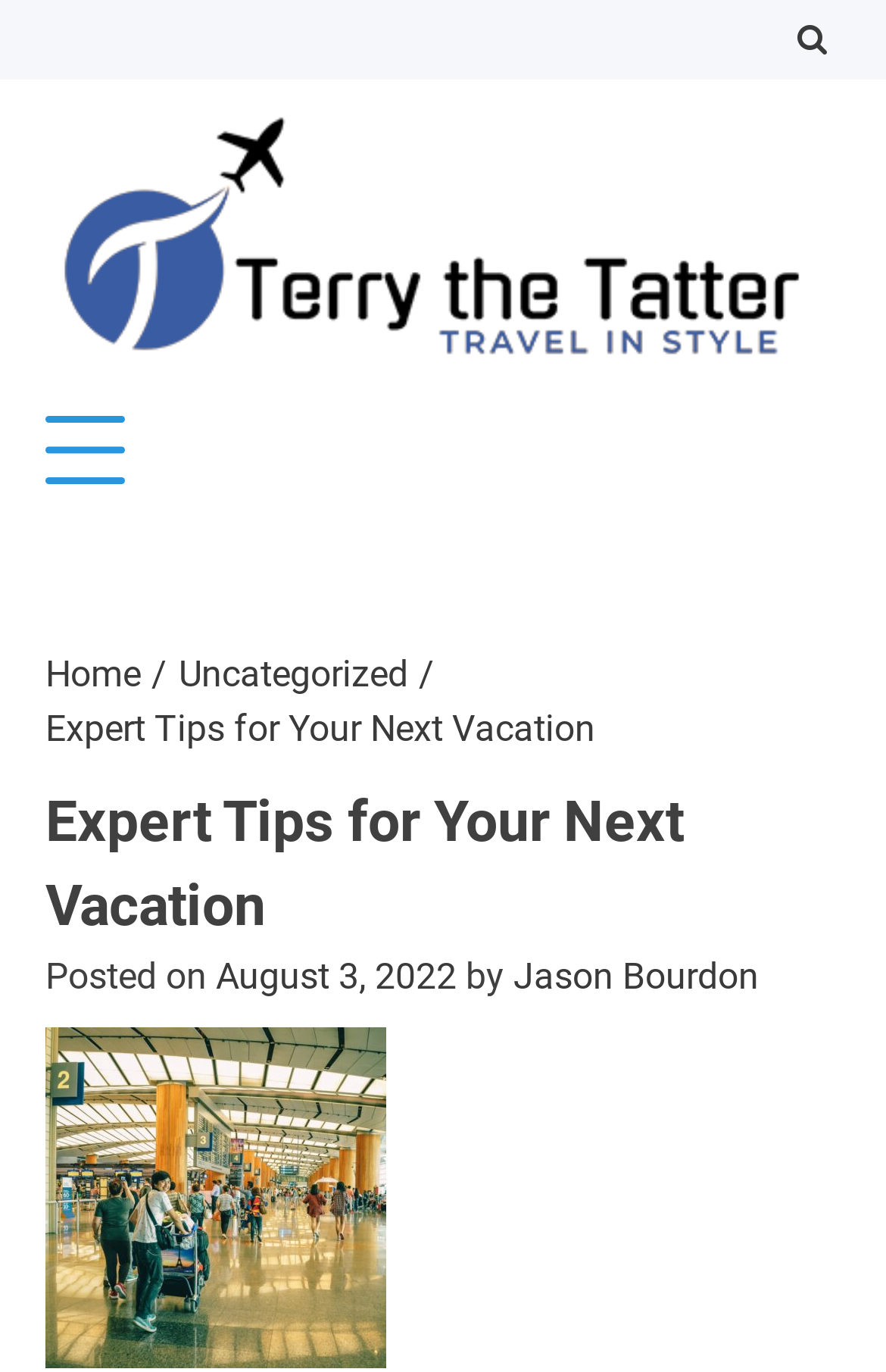What is the name of the author of the article?
Please ensure your answer to the question is detailed and covers all necessary aspects.

The author's name can be found in the section below the article title, where it says 'by' followed by the link 'Jason Bourdon'.